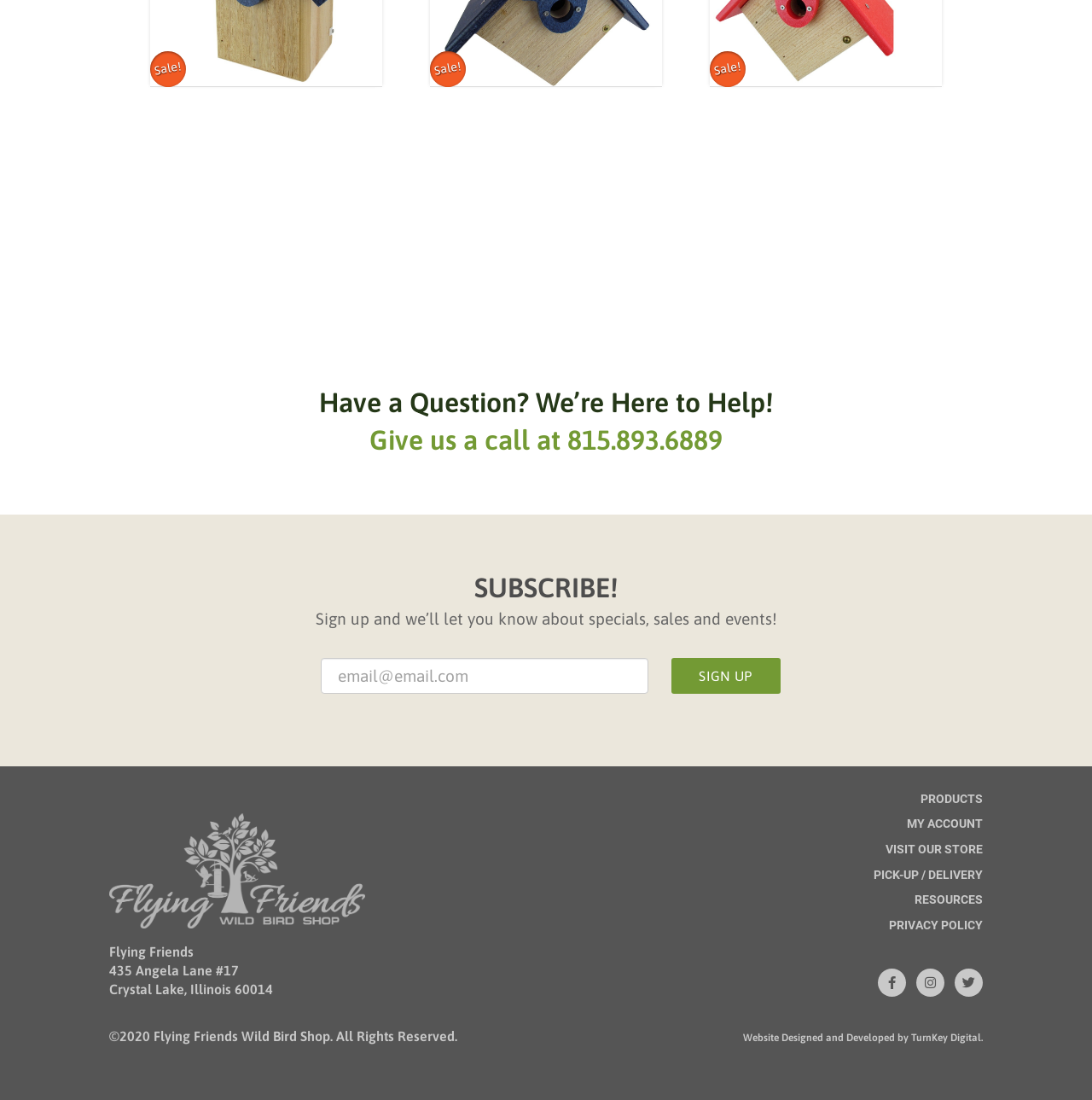Locate the bounding box coordinates of the item that should be clicked to fulfill the instruction: "View 'Zipper Marking Machine' details".

None